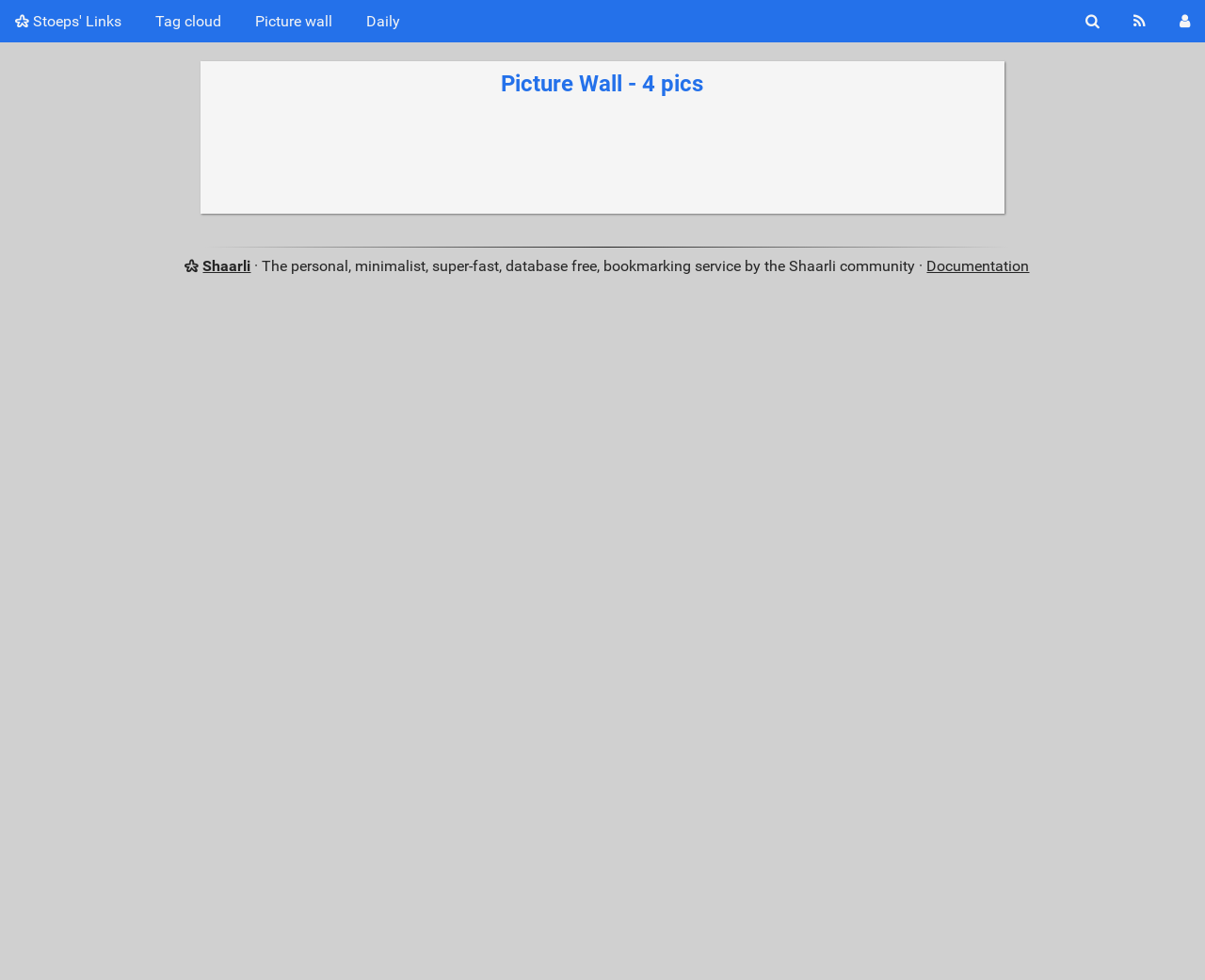How many links are in the top navigation bar?
Please answer the question as detailed as possible.

I counted the links in the top navigation bar, which are 'Stoeps' Links', 'Tag cloud', 'Picture wall', 'Daily', 'Search', and 'RSS Feed', and found that there are 6 links in total.